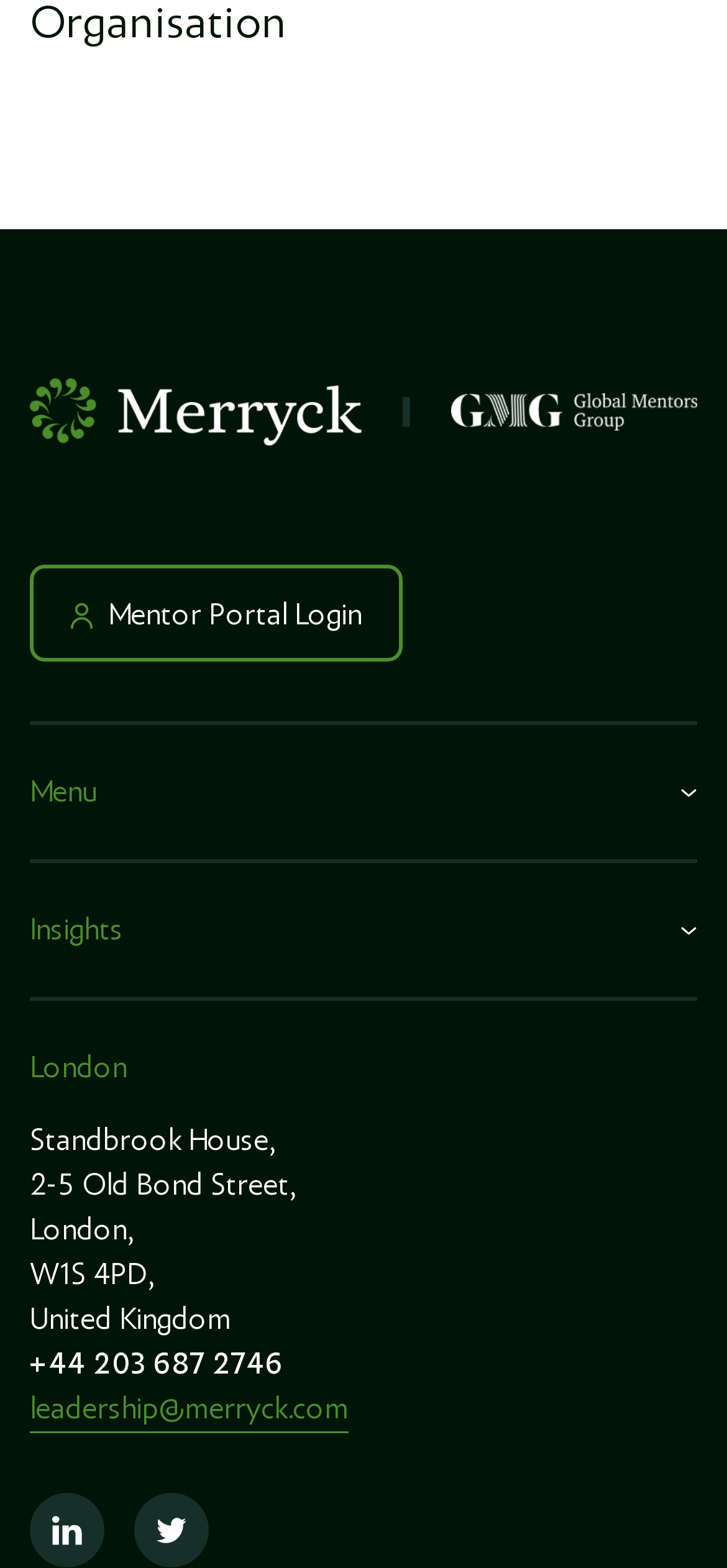Identify the bounding box coordinates necessary to click and complete the given instruction: "Login to Mentor Portal".

[0.041, 0.361, 0.554, 0.422]